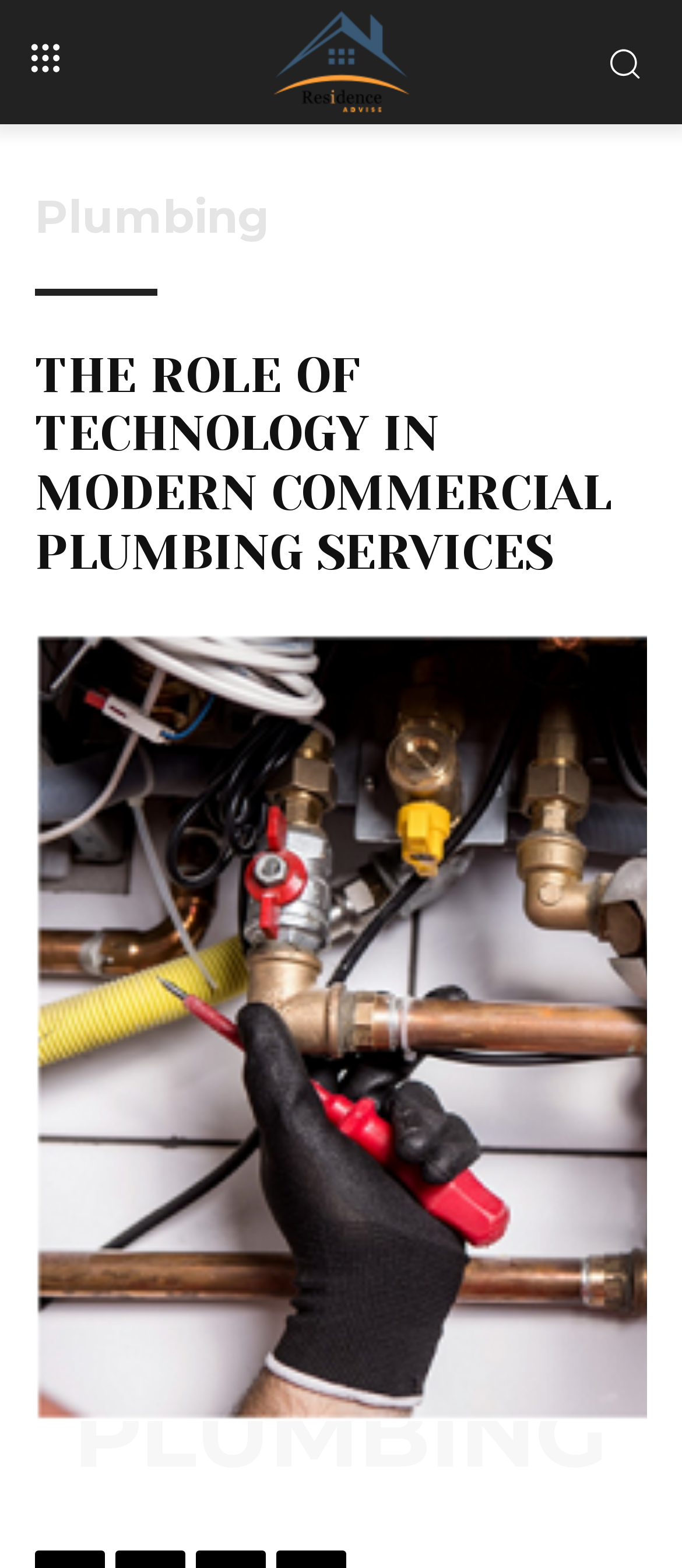Please determine the heading text of this webpage.

THE ROLE OF TECHNOLOGY IN MODERN COMMERCIAL PLUMBING SERVICES